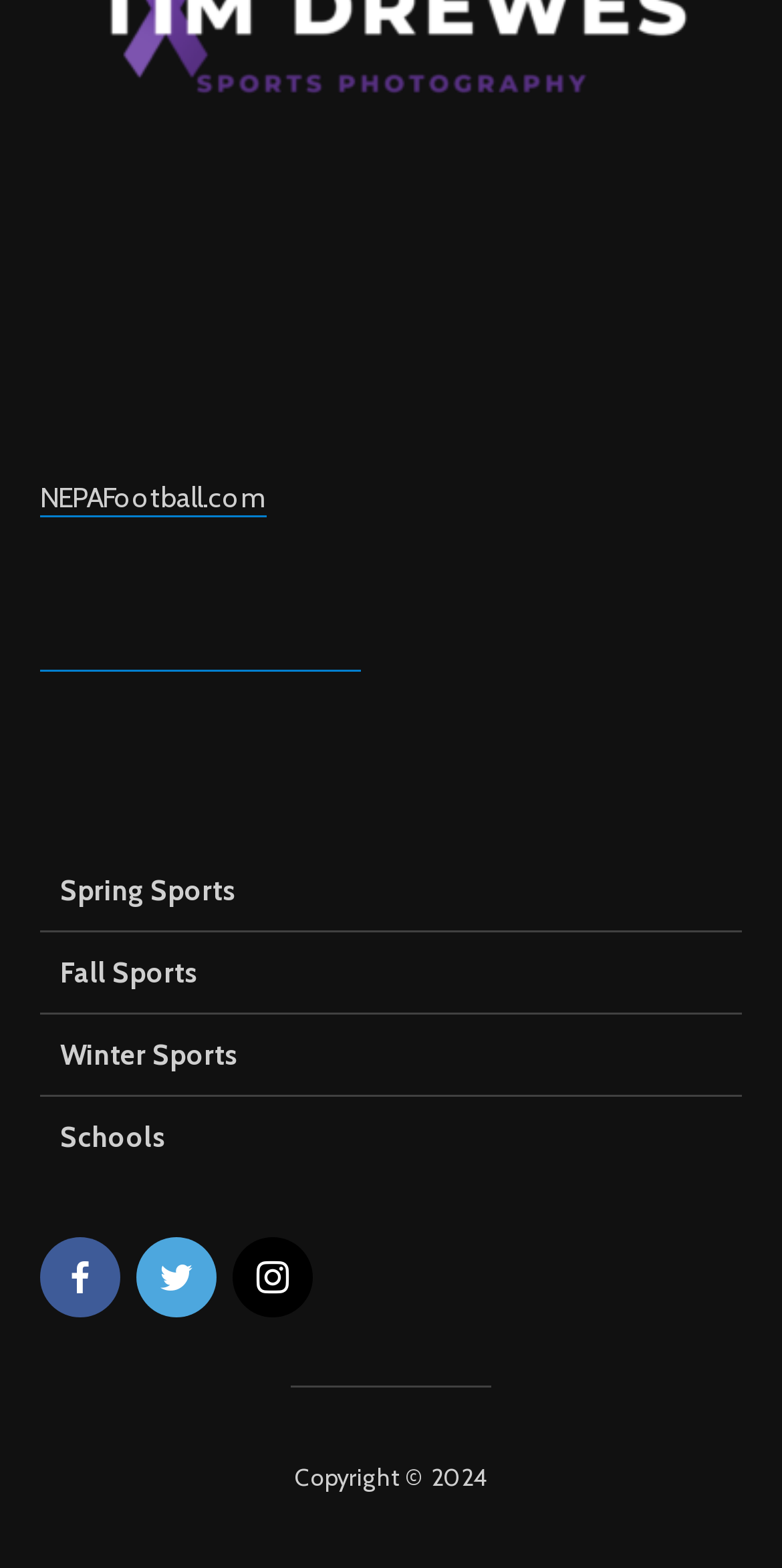Please give the bounding box coordinates of the area that should be clicked to fulfill the following instruction: "View Schools". The coordinates should be in the format of four float numbers from 0 to 1, i.e., [left, top, right, bottom].

[0.051, 0.7, 0.949, 0.751]